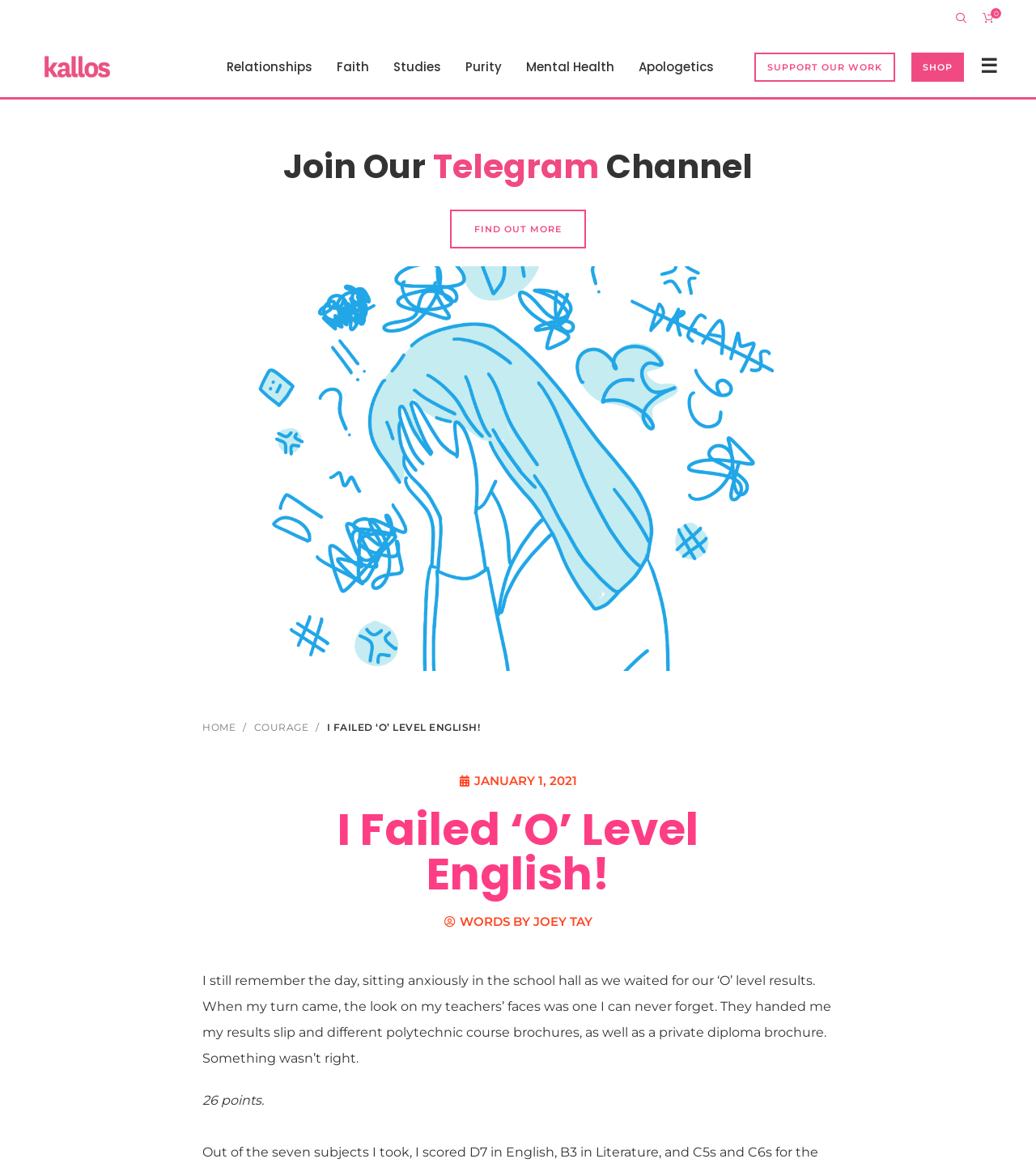Predict the bounding box coordinates for the UI element described as: "Home". The coordinates should be four float numbers between 0 and 1, presented as [left, top, right, bottom].

[0.195, 0.62, 0.238, 0.63]